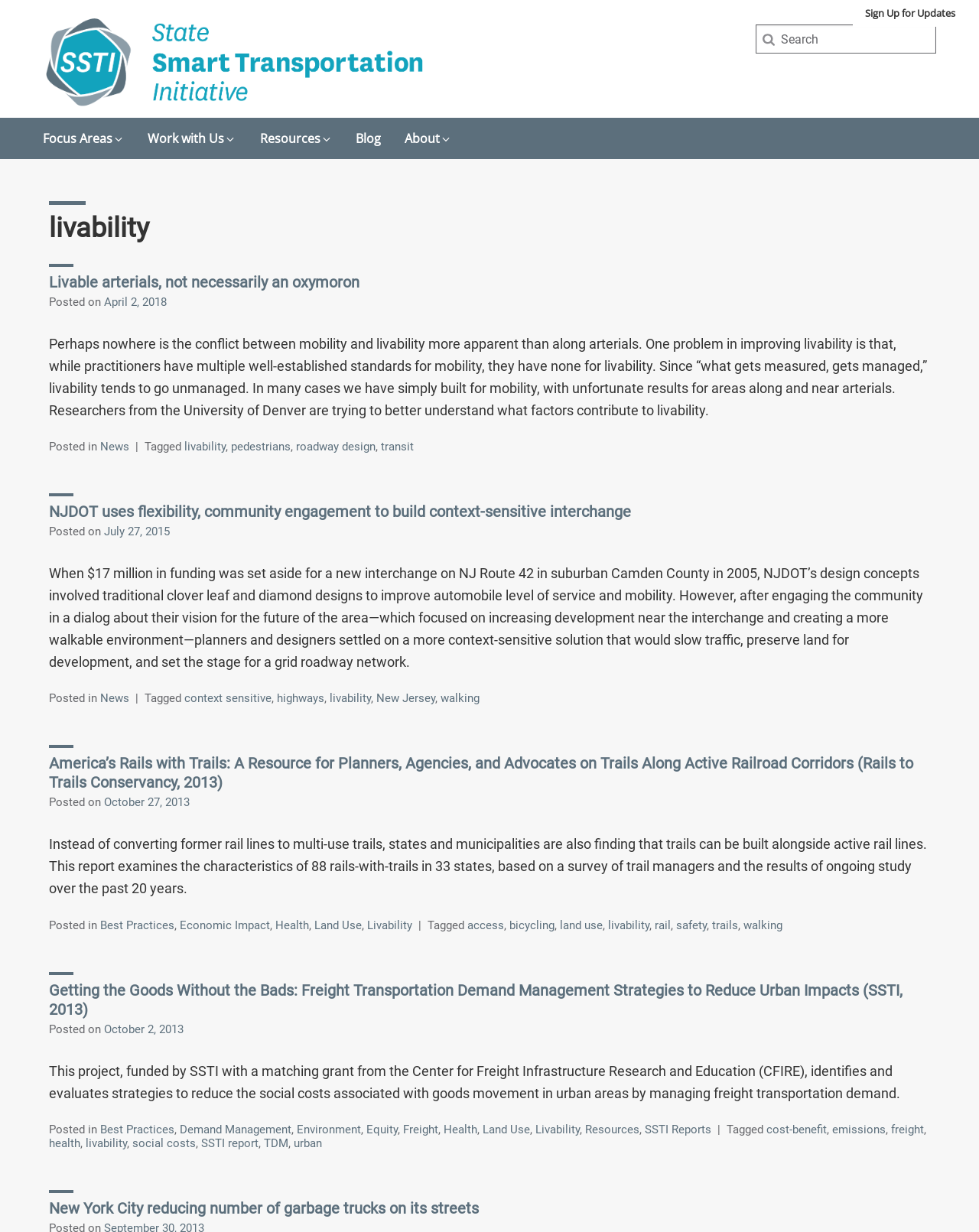Find the bounding box coordinates of the area that needs to be clicked in order to achieve the following instruction: "Leave a reply". The coordinates should be specified as four float numbers between 0 and 1, i.e., [left, top, right, bottom].

None